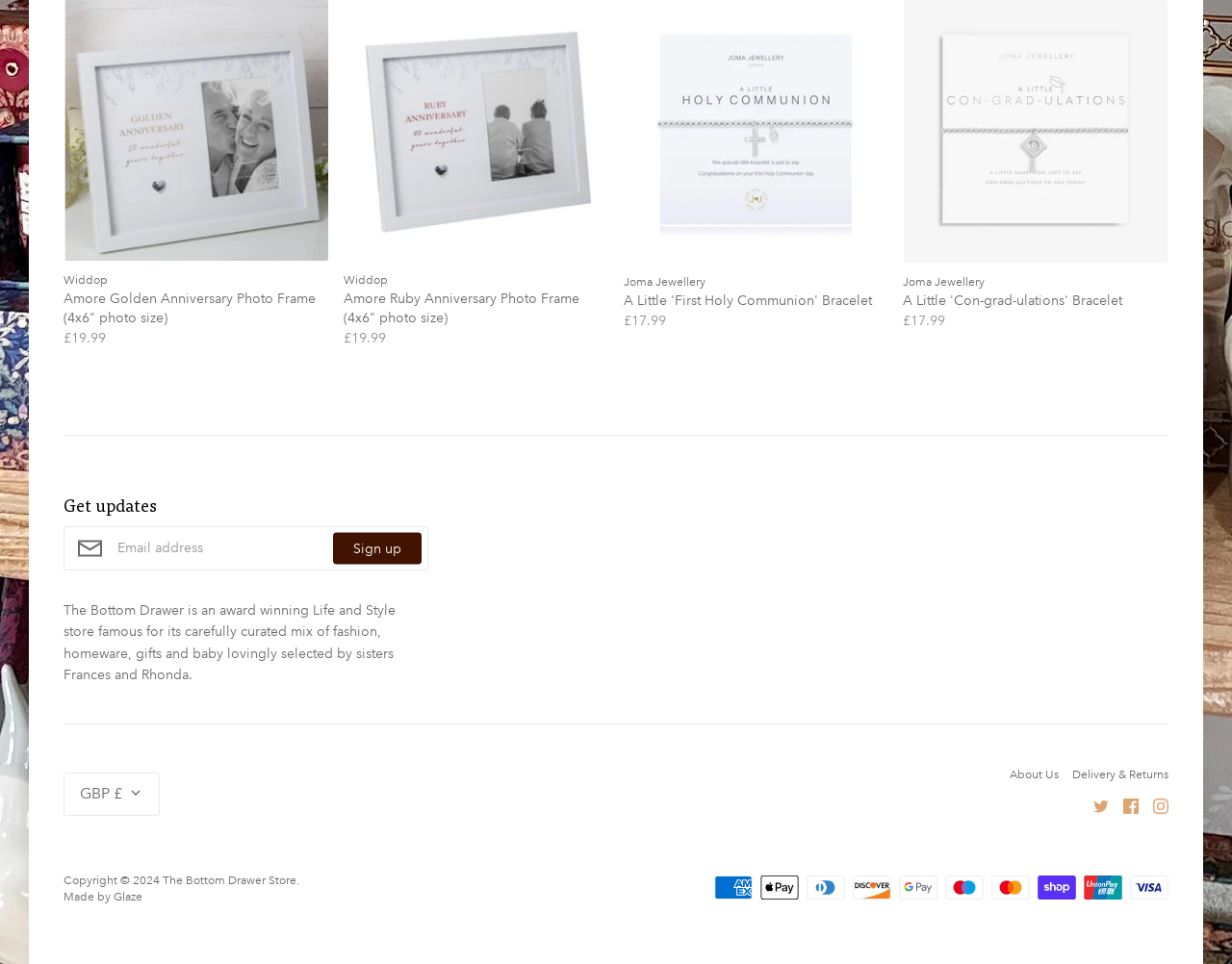Determine the bounding box coordinates for the area that needs to be clicked to fulfill this task: "Sign up". The coordinates must be given as four float numbers between 0 and 1, i.e., [left, top, right, bottom].

[0.27, 0.553, 0.342, 0.586]